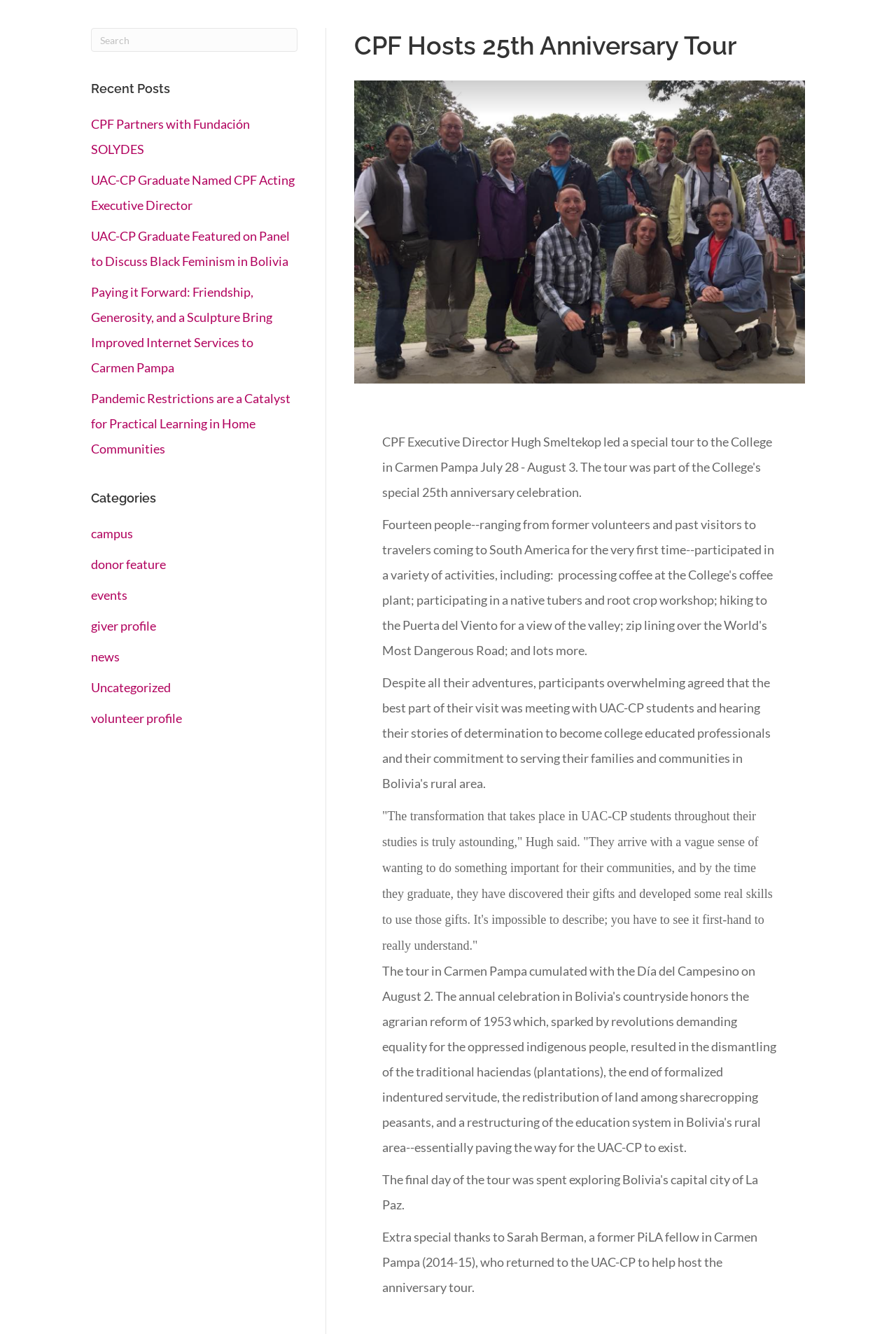Indicate the bounding box coordinates of the clickable region to achieve the following instruction: "Learn more about campus."

[0.102, 0.394, 0.148, 0.406]